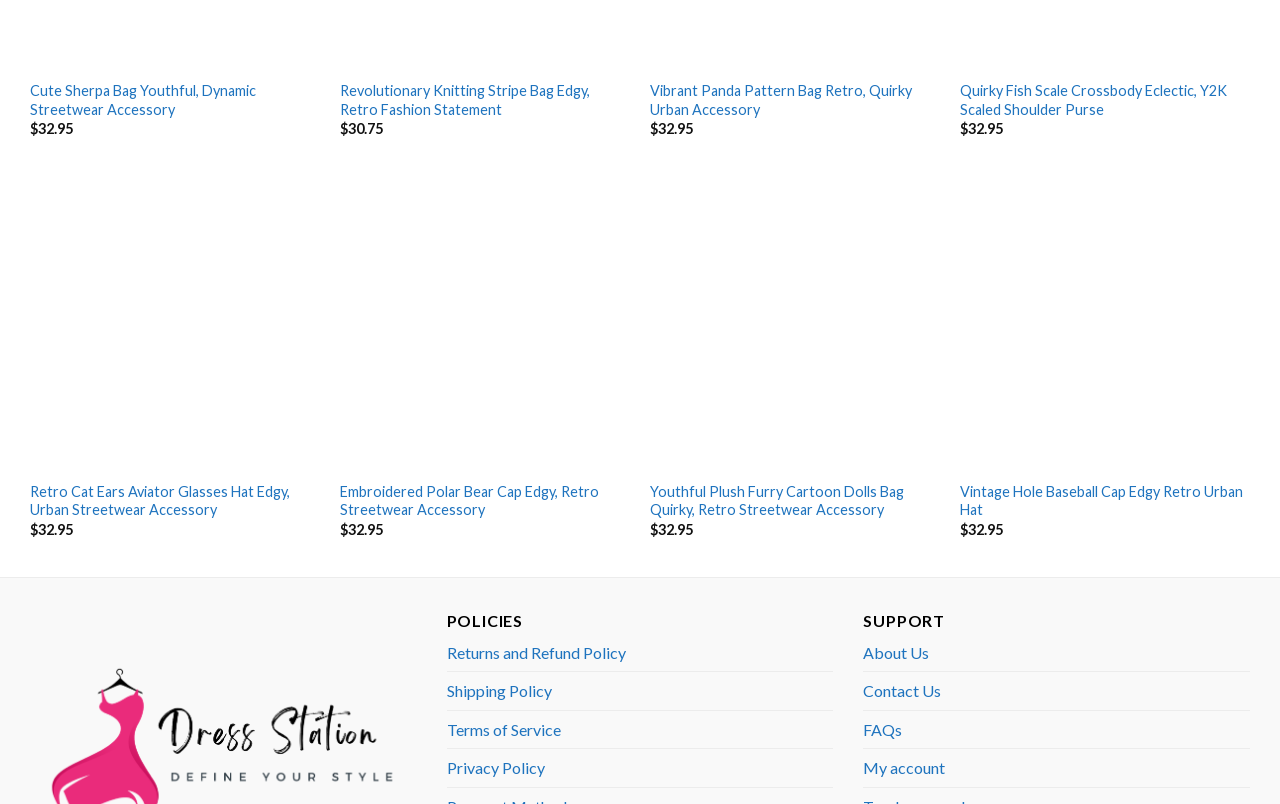Locate the bounding box coordinates of the area where you should click to accomplish the instruction: "Quick view of Vibrant Panda Pattern Bag Retro, Quirky Urban Accessory".

[0.508, 0.087, 0.735, 0.129]